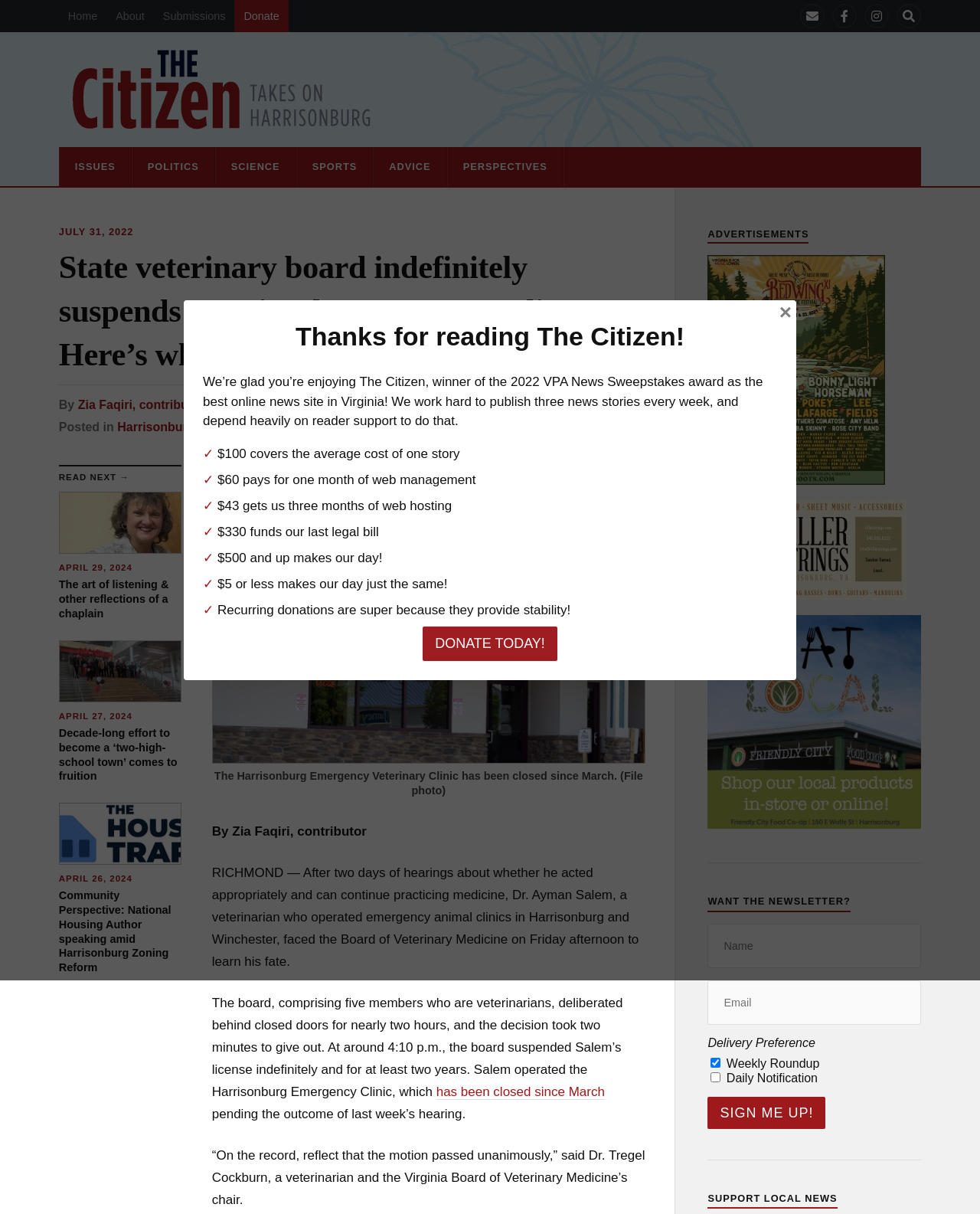Identify the bounding box coordinates of the region that should be clicked to execute the following instruction: "Donate to support local news".

[0.431, 0.516, 0.569, 0.544]